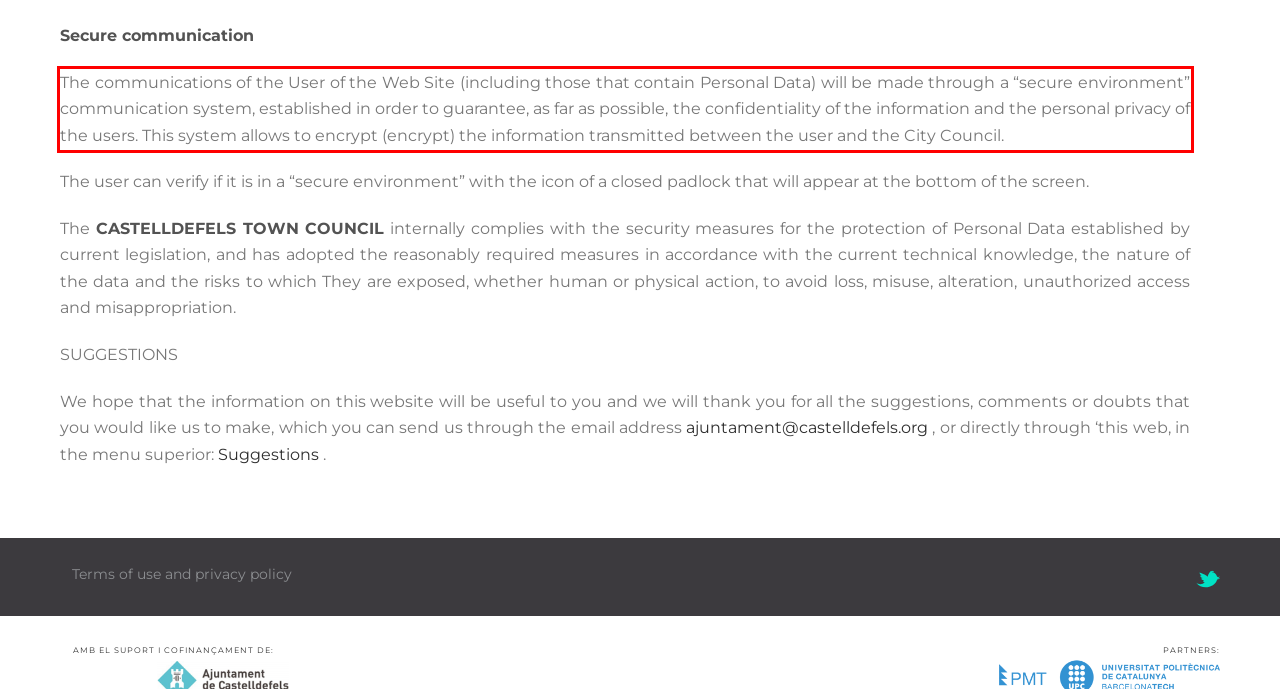Observe the screenshot of the webpage, locate the red bounding box, and extract the text content within it.

The communications of the User of the Web Site (including those that contain Personal Data) will be made through a “secure environment” communication system, established in order to guarantee, as far as possible, the confidentiality of the information and the personal privacy of the users. This system allows to encrypt (encrypt) the information transmitted between the user and the City Council.